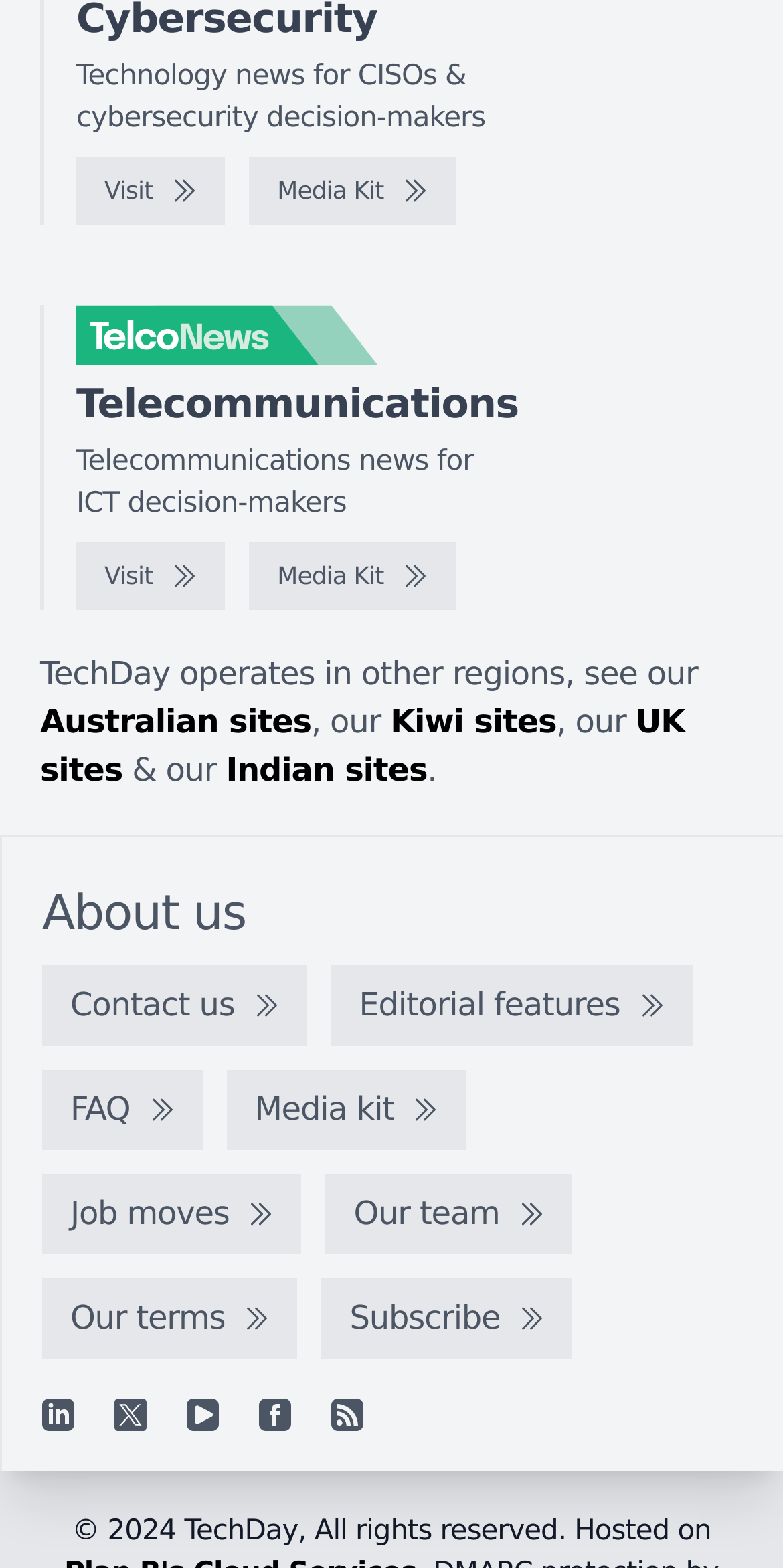Identify the bounding box of the UI element that matches this description: "Editorial features".

[0.423, 0.616, 0.884, 0.667]